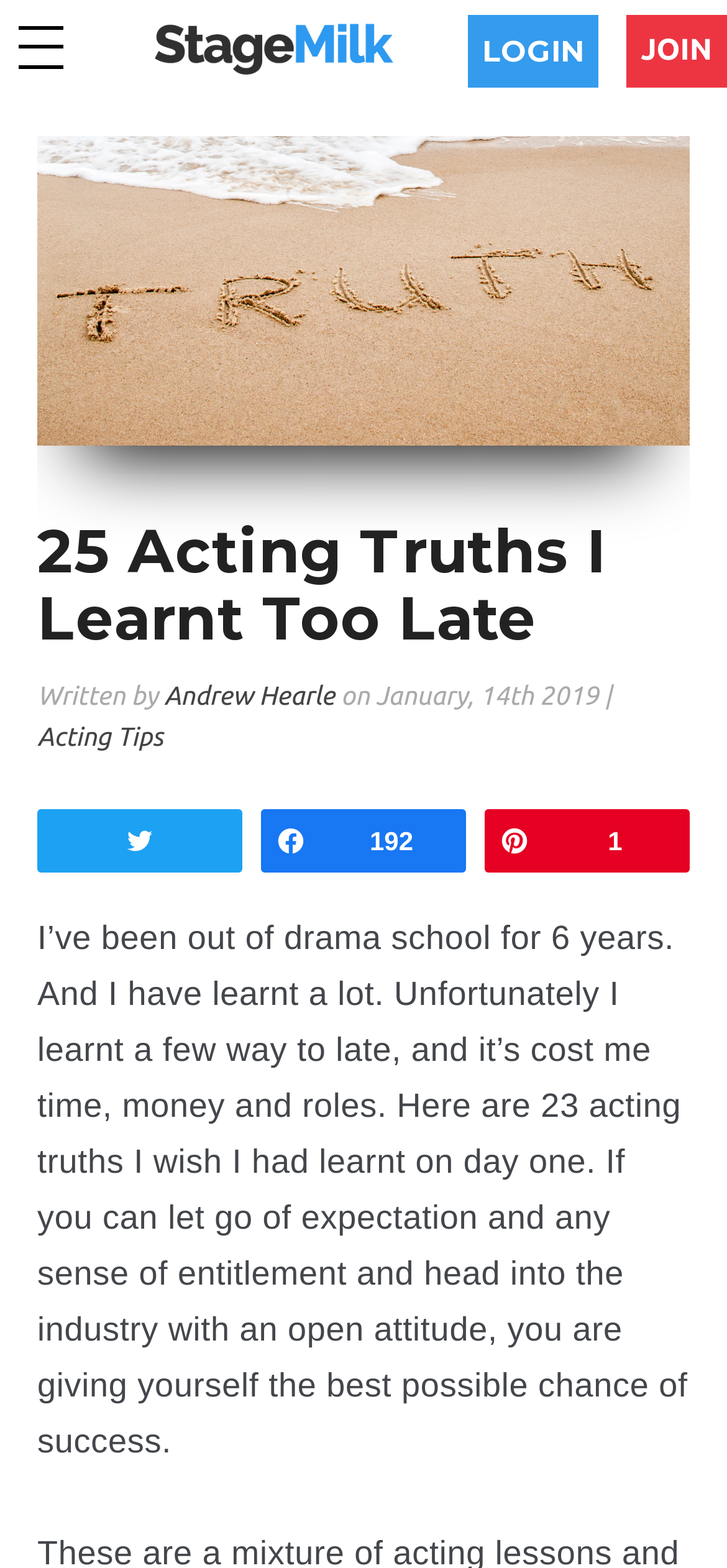Please predict the bounding box coordinates of the element's region where a click is necessary to complete the following instruction: "Click on the Andrew Hearle link". The coordinates should be represented by four float numbers between 0 and 1, i.e., [left, top, right, bottom].

[0.226, 0.434, 0.46, 0.453]